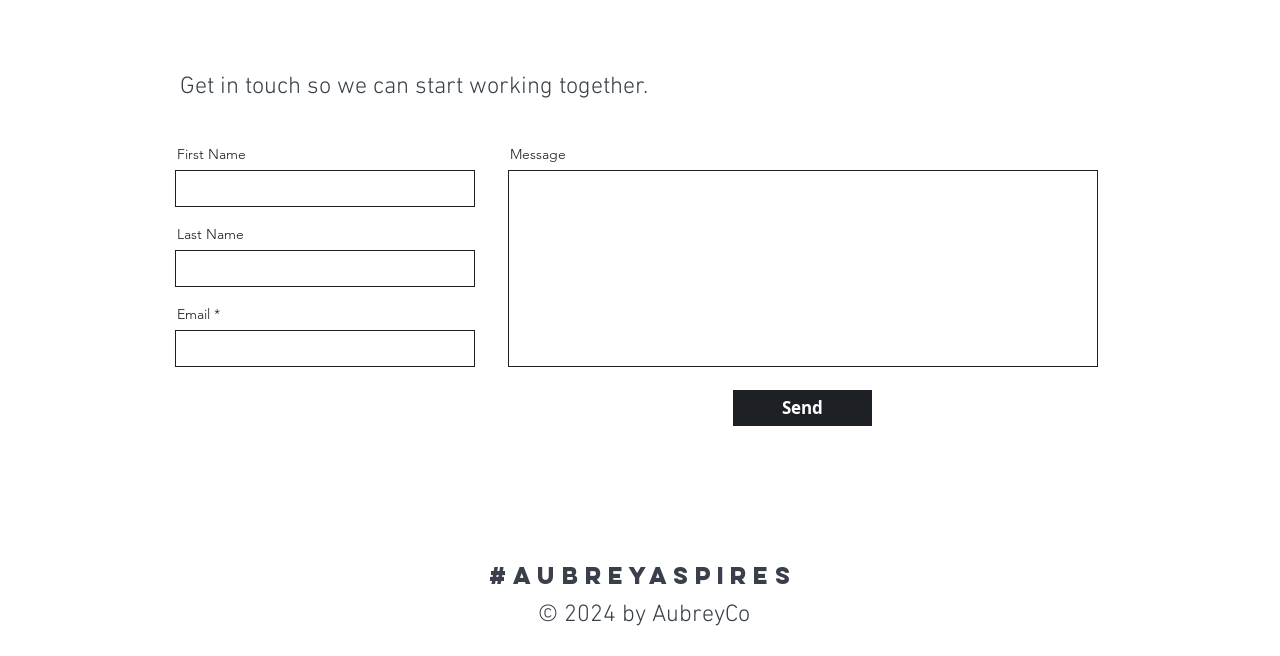Give the bounding box coordinates for this UI element: "Phone (+852) 2522 2098". The coordinates should be four float numbers between 0 and 1, arranged as [left, top, right, bottom].

None